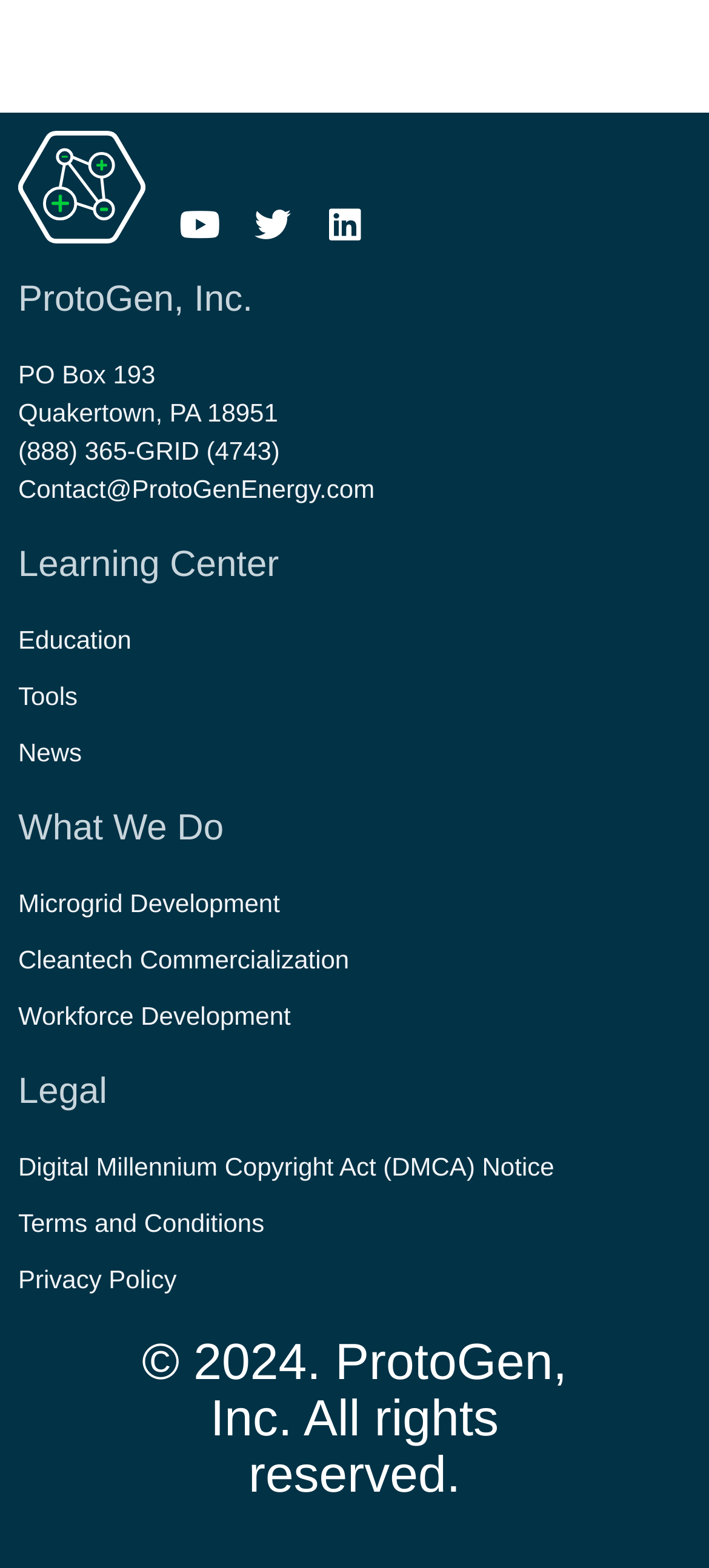Pinpoint the bounding box coordinates of the clickable area needed to execute the instruction: "Visit Youtube page". The coordinates should be specified as four float numbers between 0 and 1, i.e., [left, top, right, bottom].

[0.256, 0.132, 0.308, 0.156]